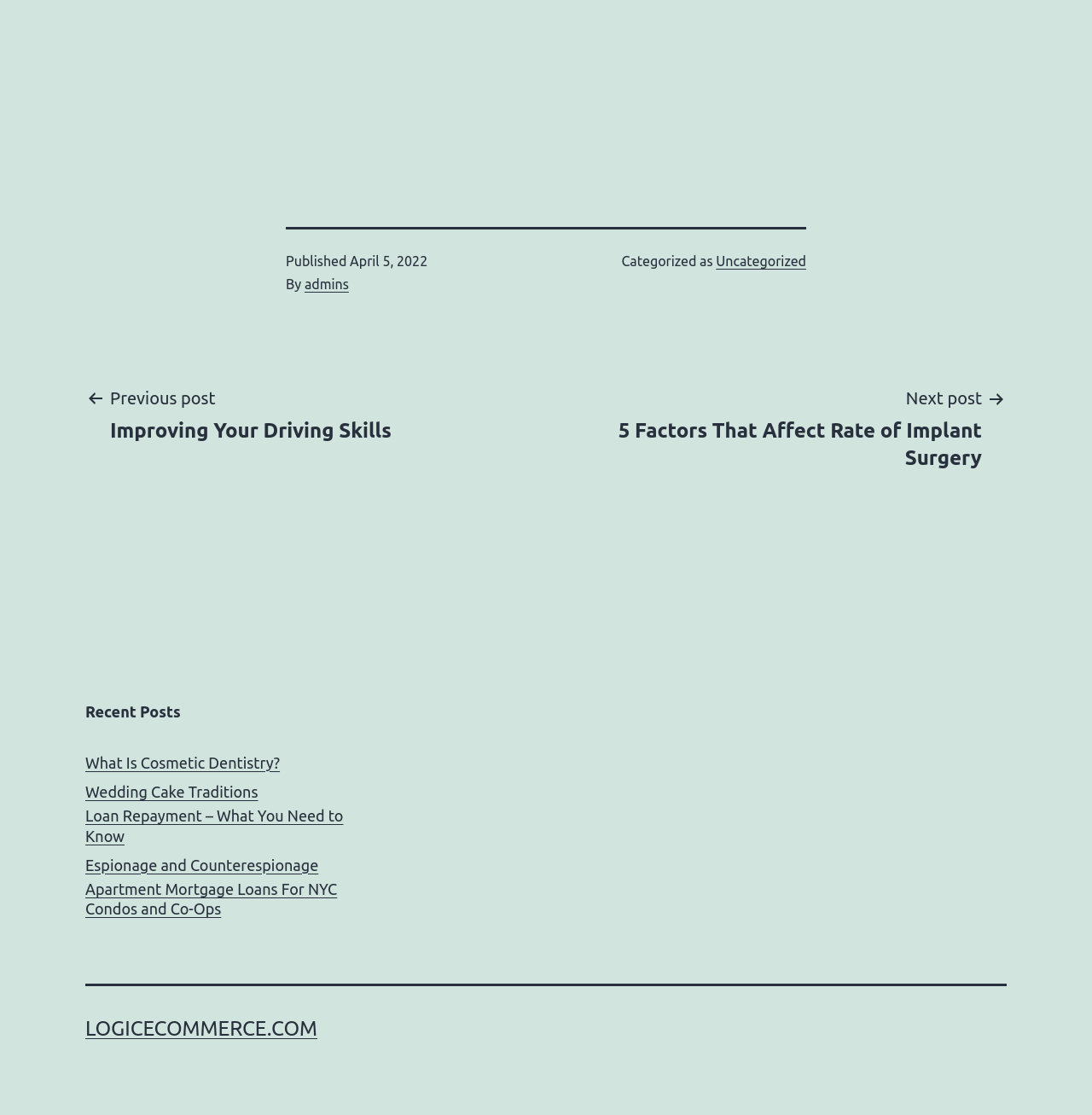Determine the bounding box coordinates of the element's region needed to click to follow the instruction: "Explore posts categorized as Uncategorized". Provide these coordinates as four float numbers between 0 and 1, formatted as [left, top, right, bottom].

[0.656, 0.227, 0.738, 0.241]